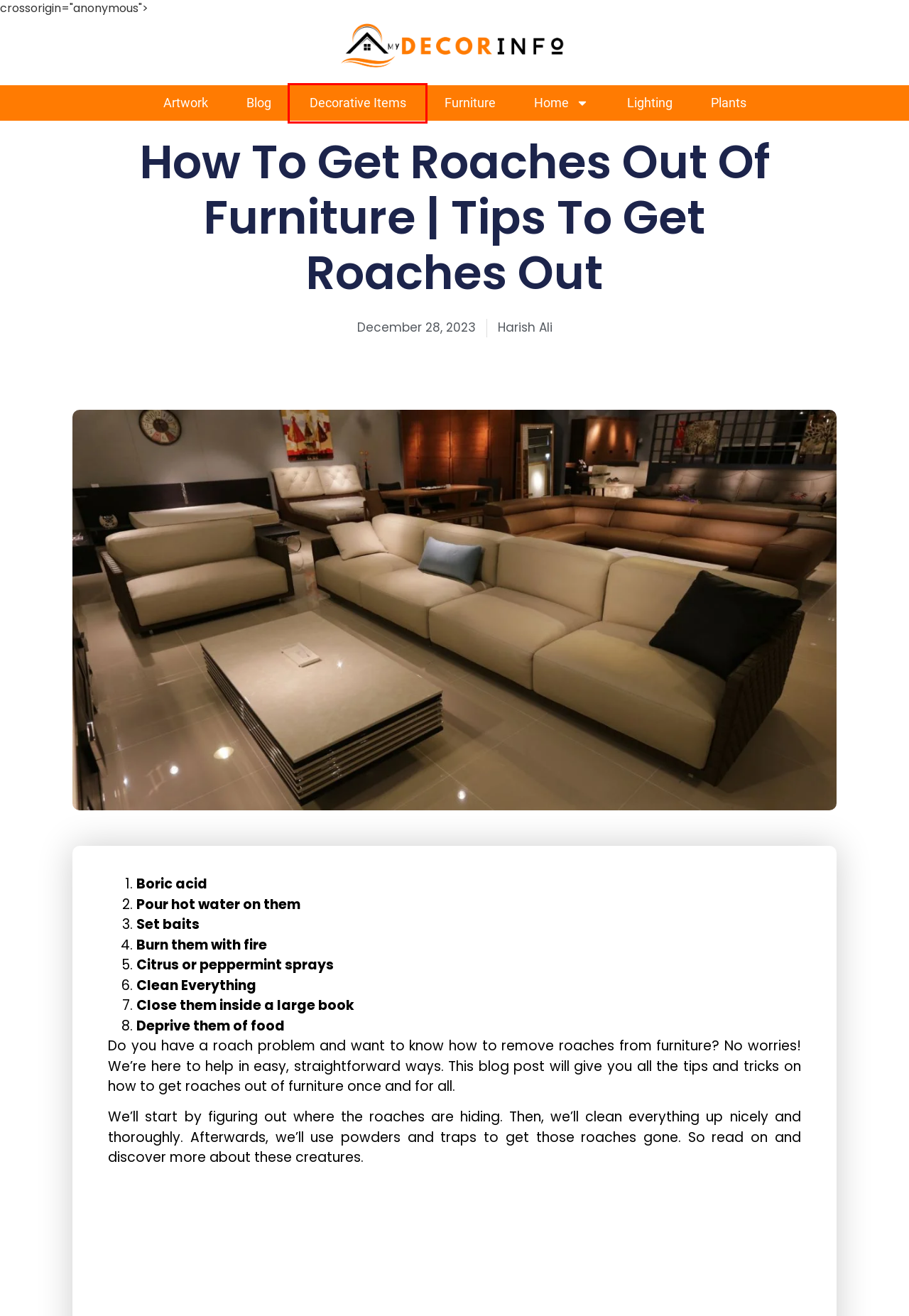Analyze the webpage screenshot with a red bounding box highlighting a UI element. Select the description that best matches the new webpage after clicking the highlighted element. Here are the options:
A. Plants - My Decor Info
B. When Does Costco Have Furniture In Store
C. Home - My Decor Info
D. Harish Ali - My Decor Info
E. Decorative Items - My Decor Info
F. Blog - My Decor Info
G. Artwork - My Decor Info
H. Furniture - My Decor Info

E